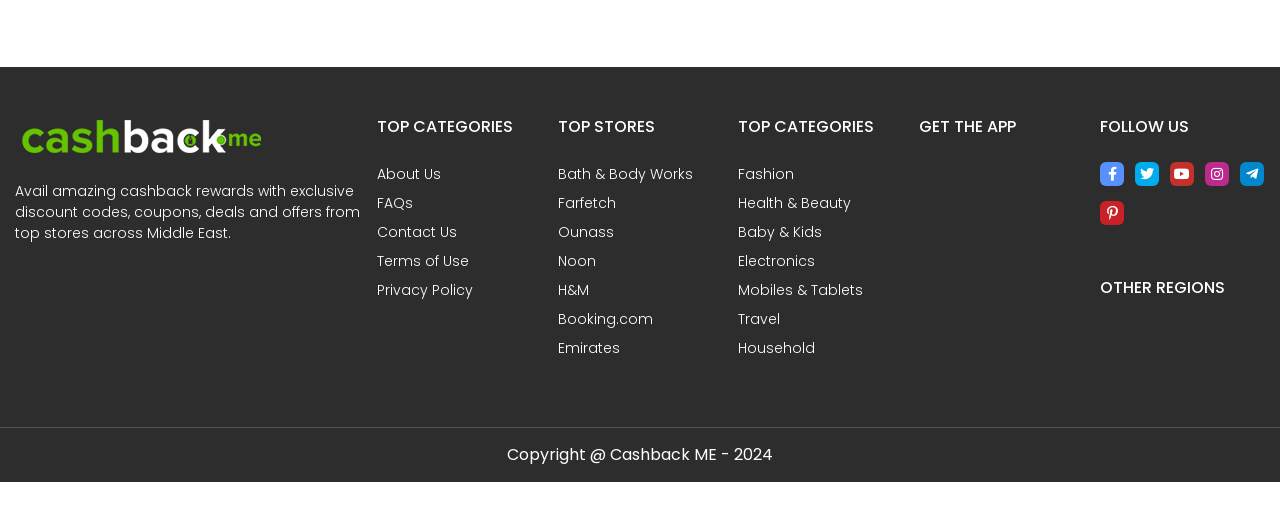Determine the bounding box for the UI element described here: "About Us".

[0.294, 0.311, 0.344, 0.348]